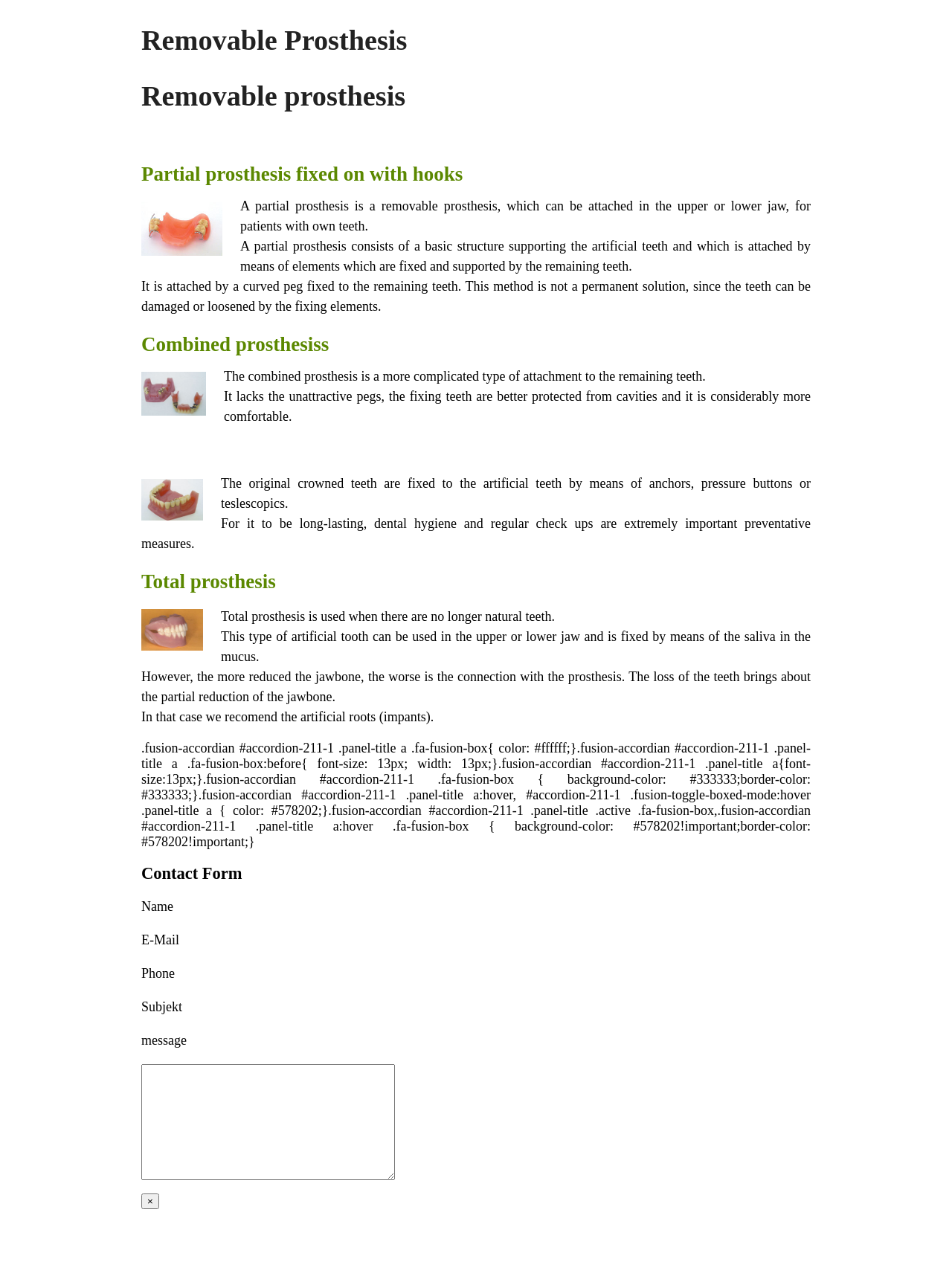Answer succinctly with a single word or phrase:
What is recommended in case of reduced jawbone?

Artificial roots (implants)